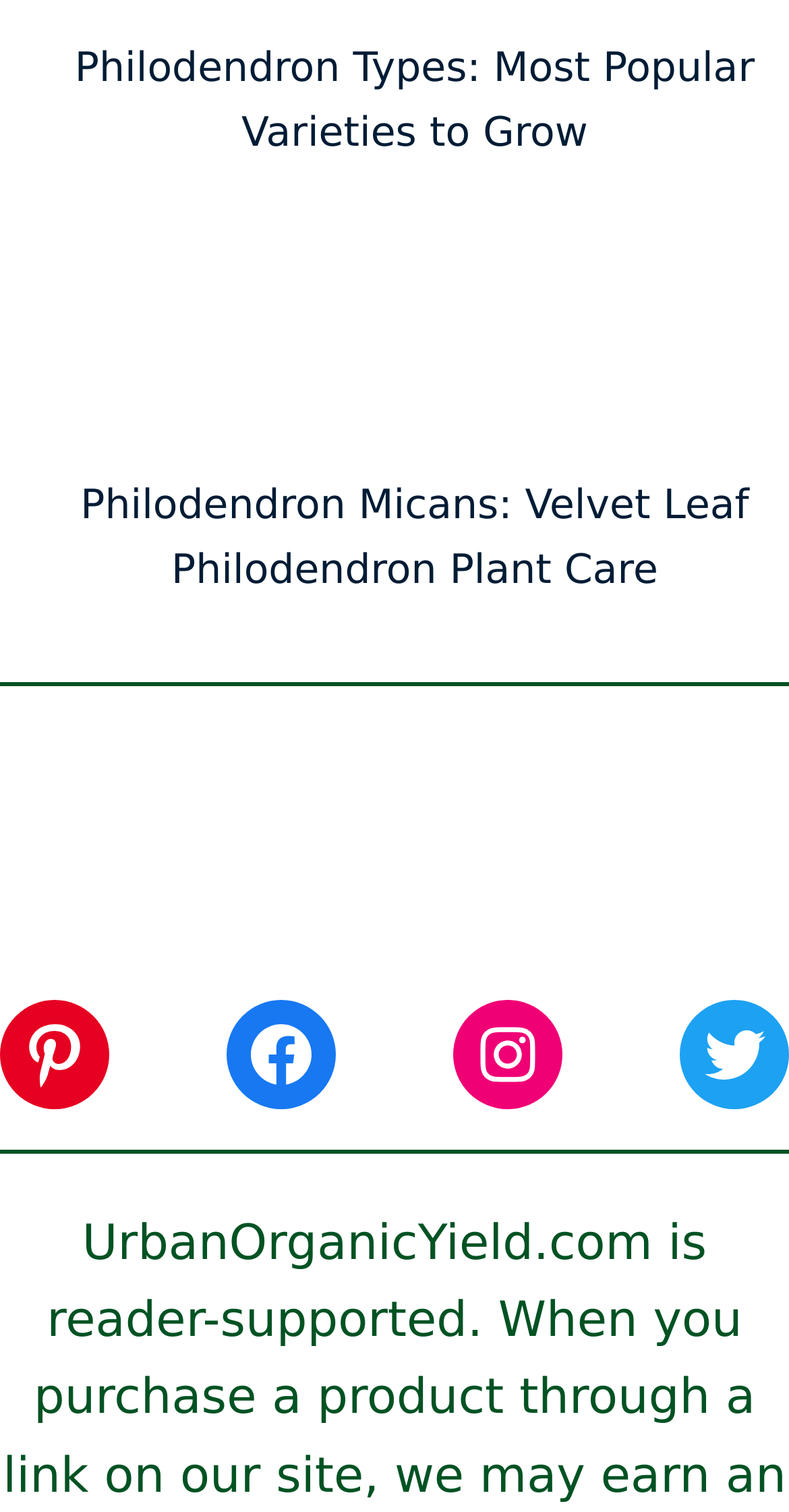Please identify the bounding box coordinates of where to click in order to follow the instruction: "Read about Philodendron Micans plant care".

[0.102, 0.317, 0.949, 0.392]